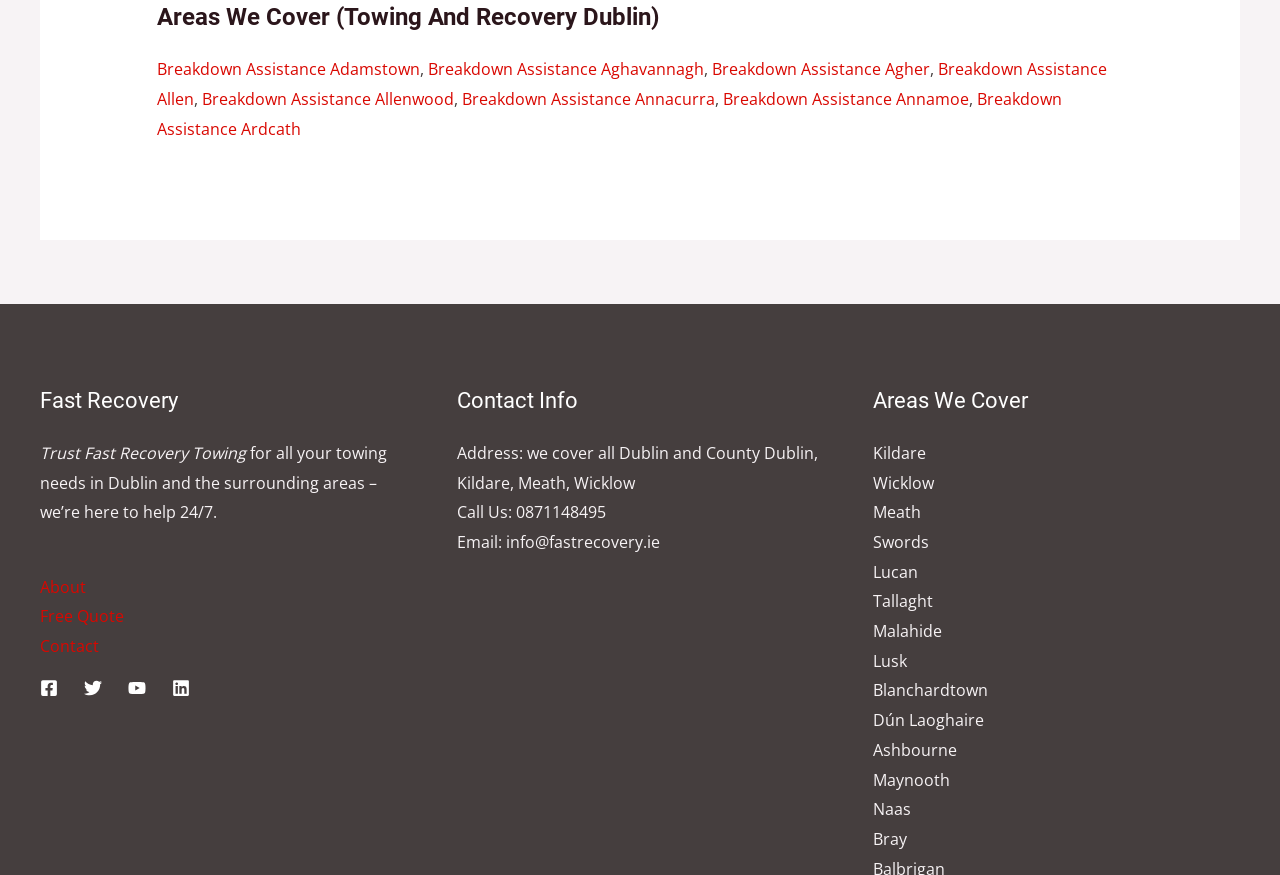Specify the bounding box coordinates of the element's region that should be clicked to achieve the following instruction: "Click on Facebook". The bounding box coordinates consist of four float numbers between 0 and 1, in the format [left, top, right, bottom].

[0.031, 0.776, 0.045, 0.796]